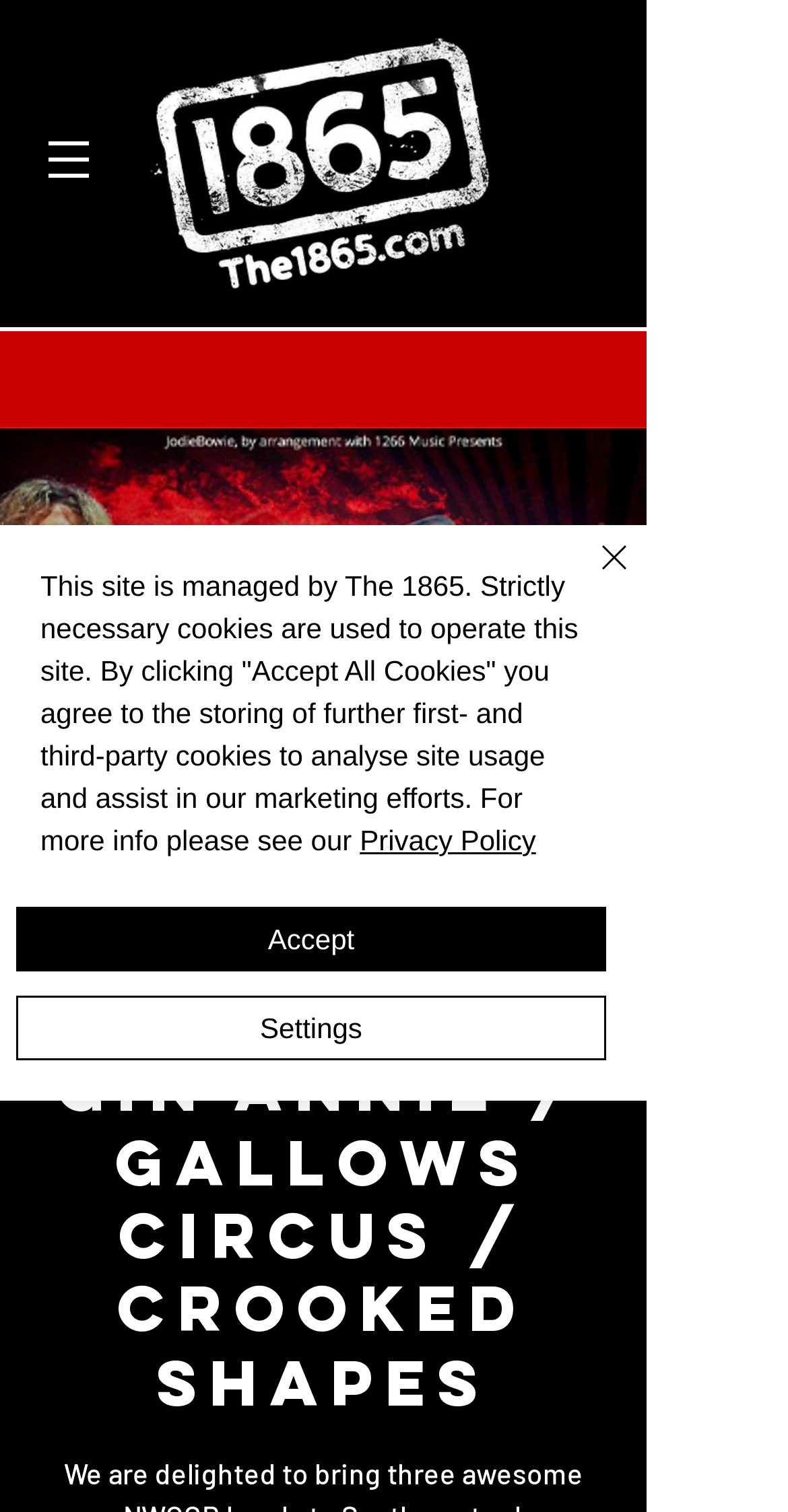Provide a brief response to the question below using a single word or phrase: 
What is the location of the event?

Southampton